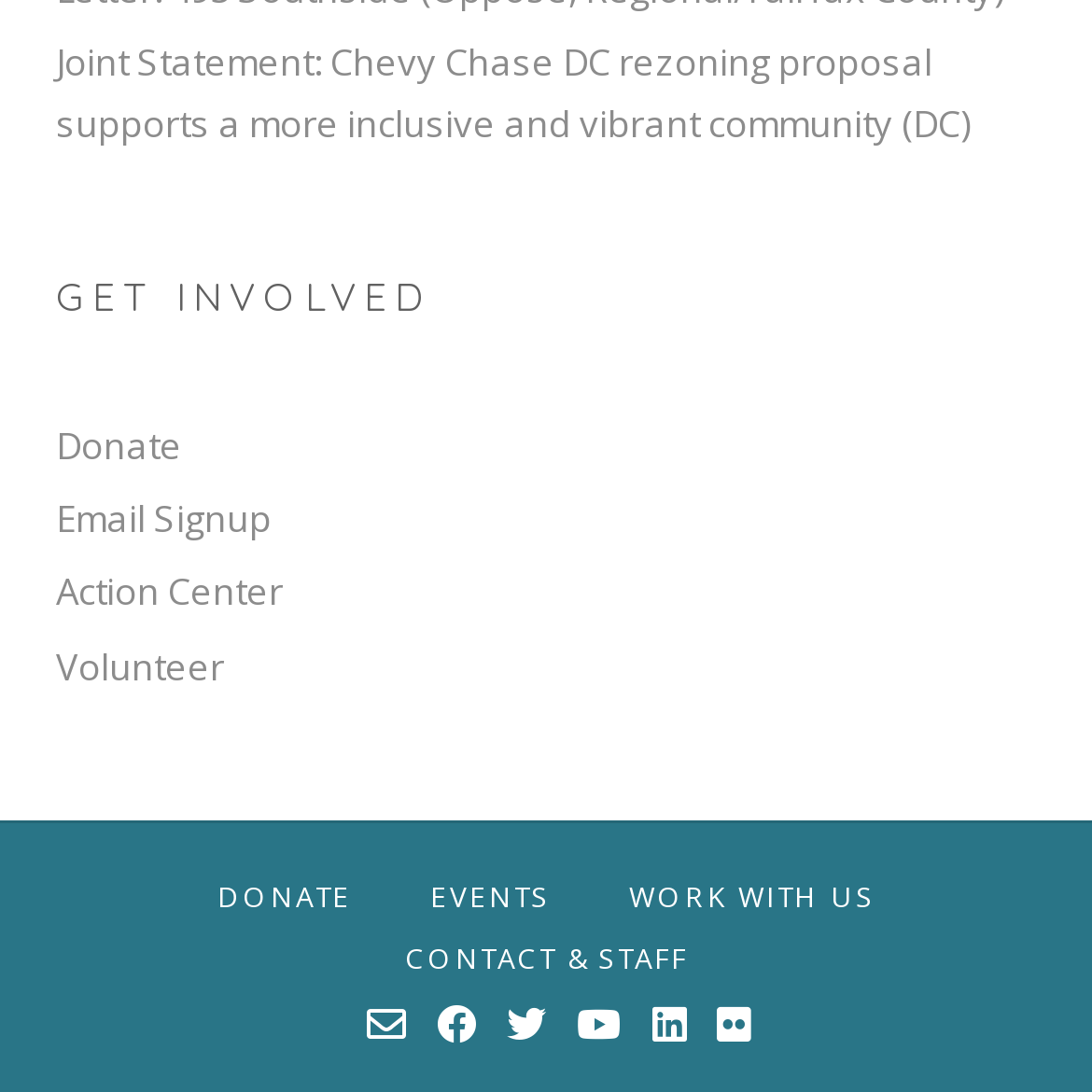Determine the bounding box coordinates of the section to be clicked to follow the instruction: "Get involved by clicking on 'GET INVOLVED'". The coordinates should be given as four float numbers between 0 and 1, formatted as [left, top, right, bottom].

[0.051, 0.254, 0.949, 0.342]